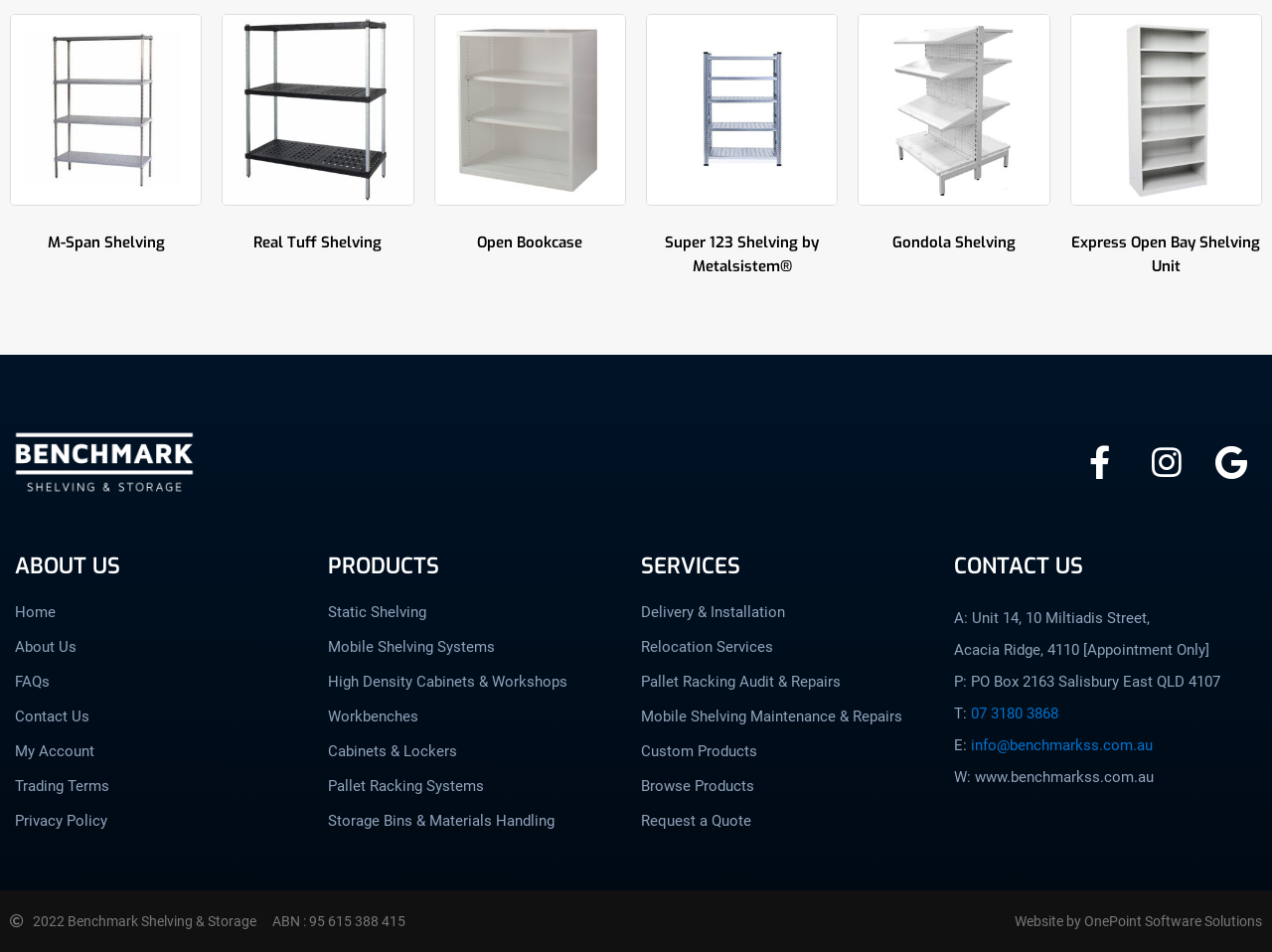Please answer the following query using a single word or phrase: 
How many types of shelving are displayed?

6